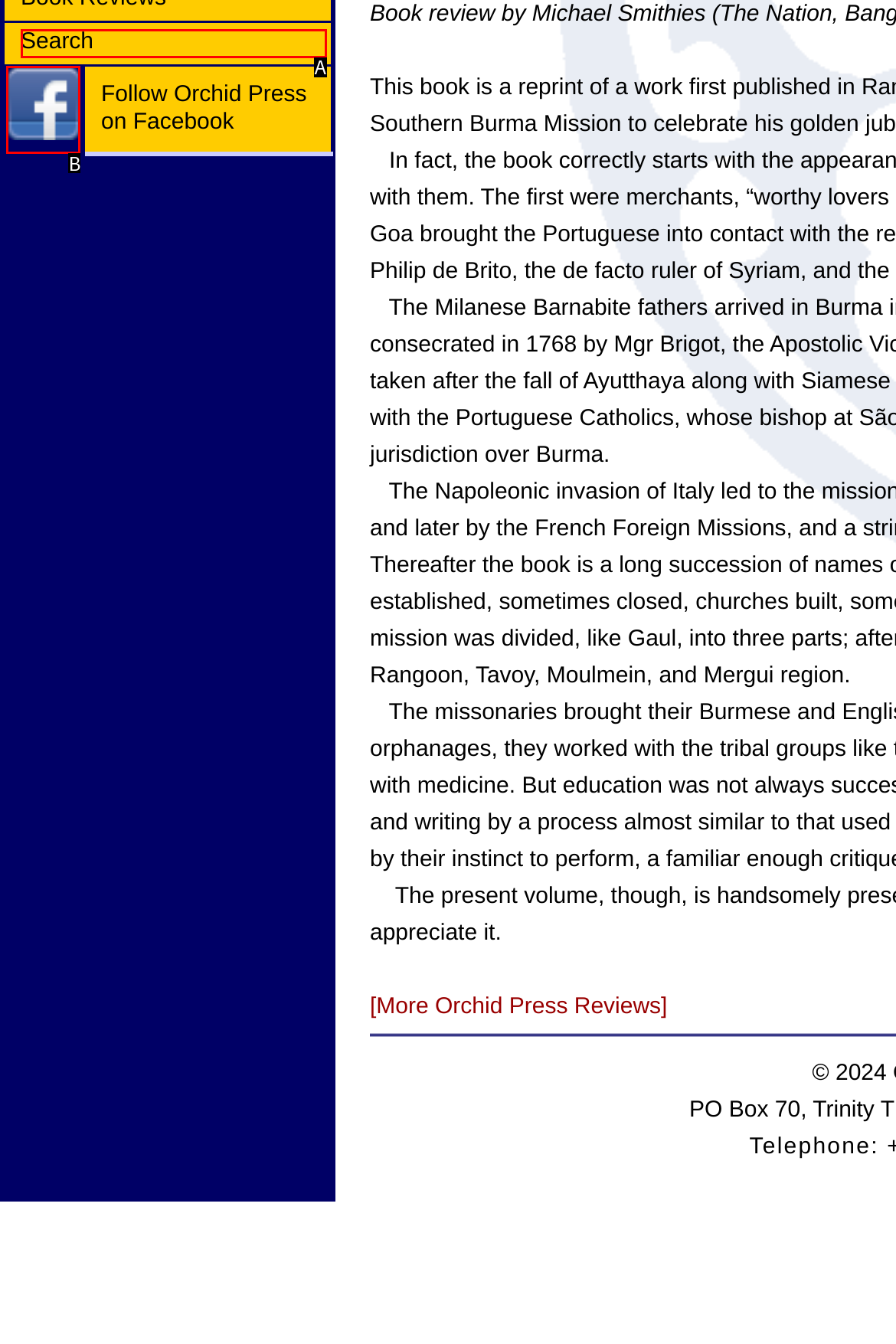Determine which HTML element matches the given description: Menu. Provide the corresponding option's letter directly.

None